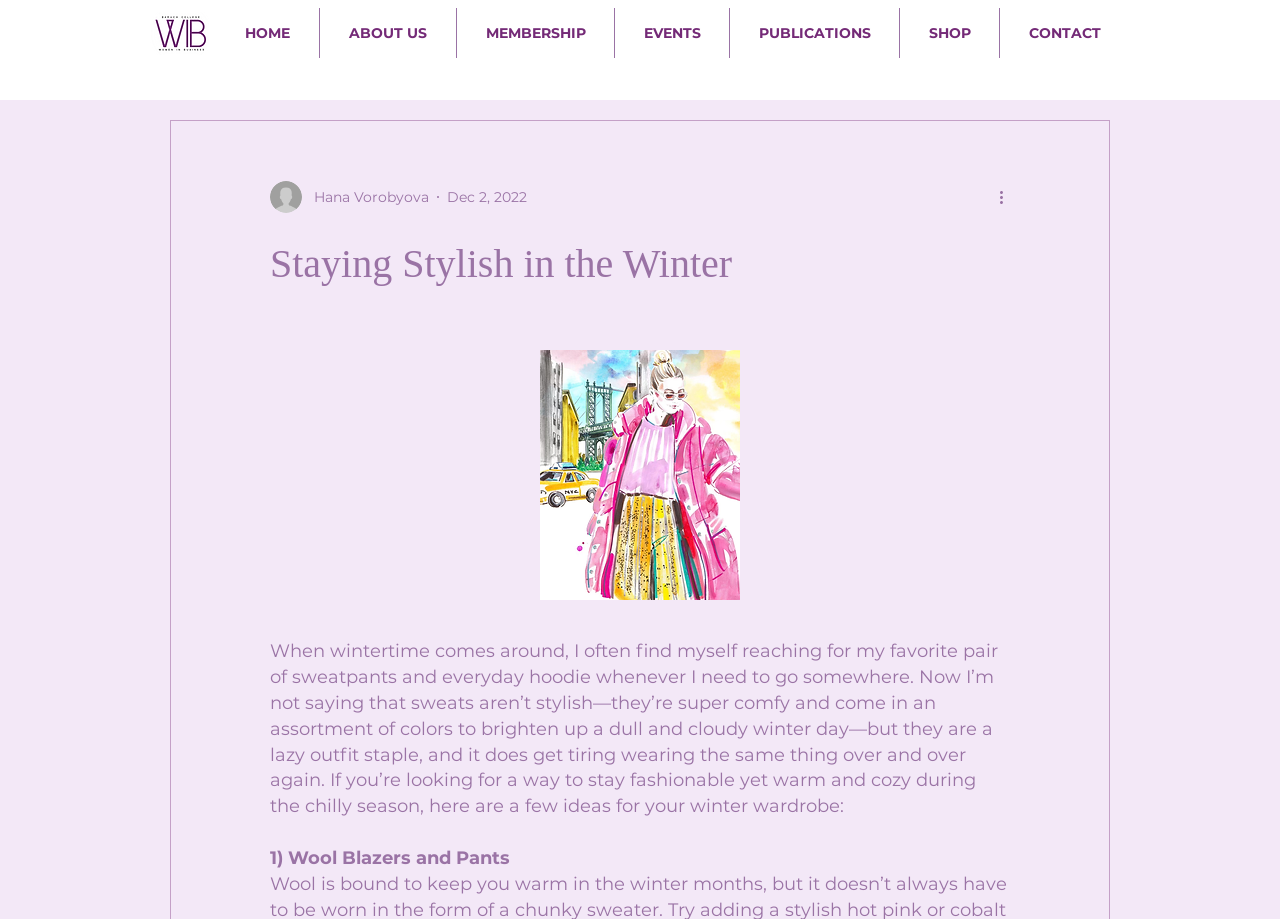Please locate the bounding box coordinates for the element that should be clicked to achieve the following instruction: "Click the CONTACT link". Ensure the coordinates are given as four float numbers between 0 and 1, i.e., [left, top, right, bottom].

[0.781, 0.009, 0.882, 0.063]